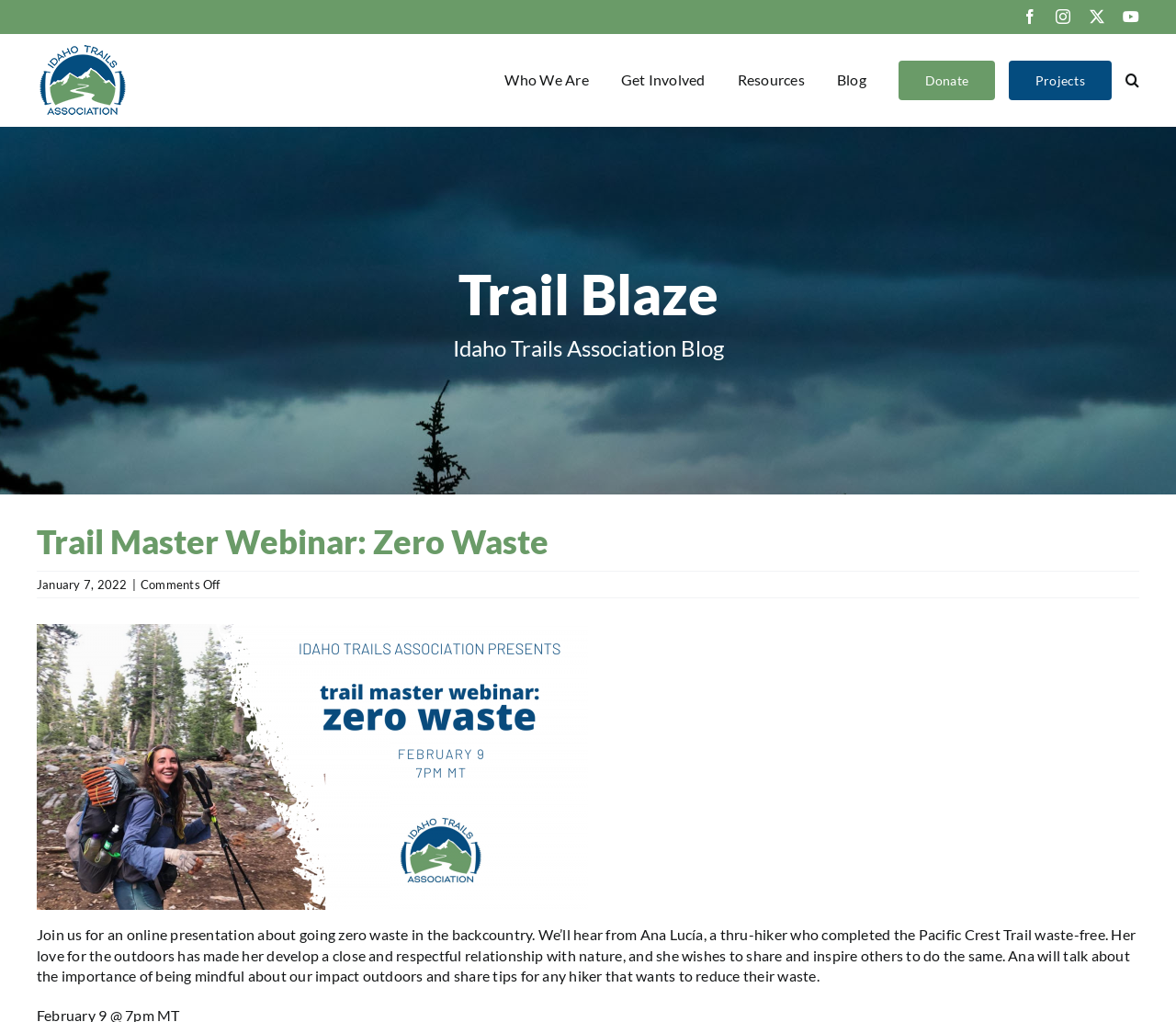Please indicate the bounding box coordinates for the clickable area to complete the following task: "Click Donate". The coordinates should be specified as four float numbers between 0 and 1, i.e., [left, top, right, bottom].

[0.764, 0.033, 0.846, 0.123]